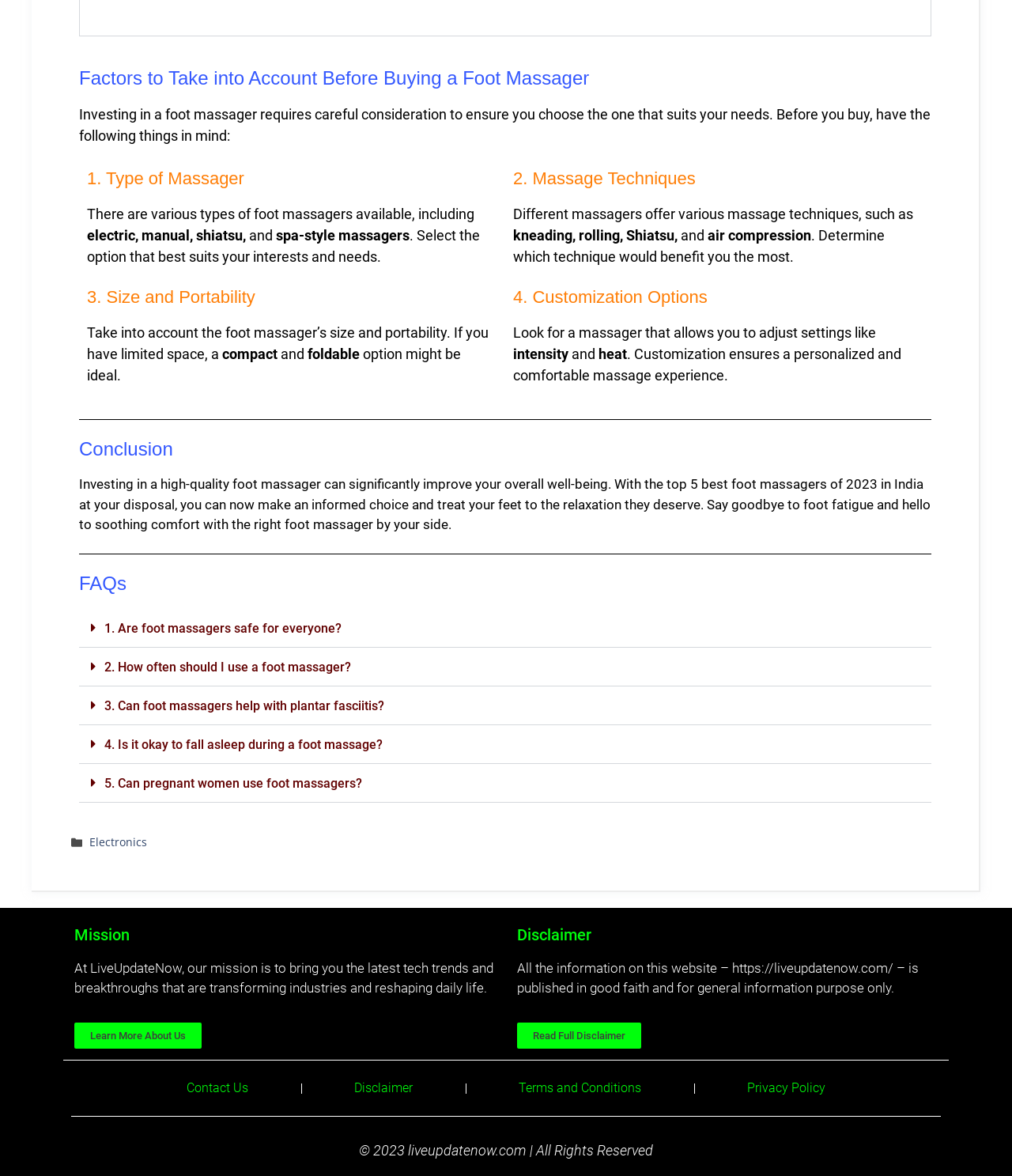Find and indicate the bounding box coordinates of the region you should select to follow the given instruction: "Read the 'Mission' section".

[0.073, 0.788, 0.489, 0.802]